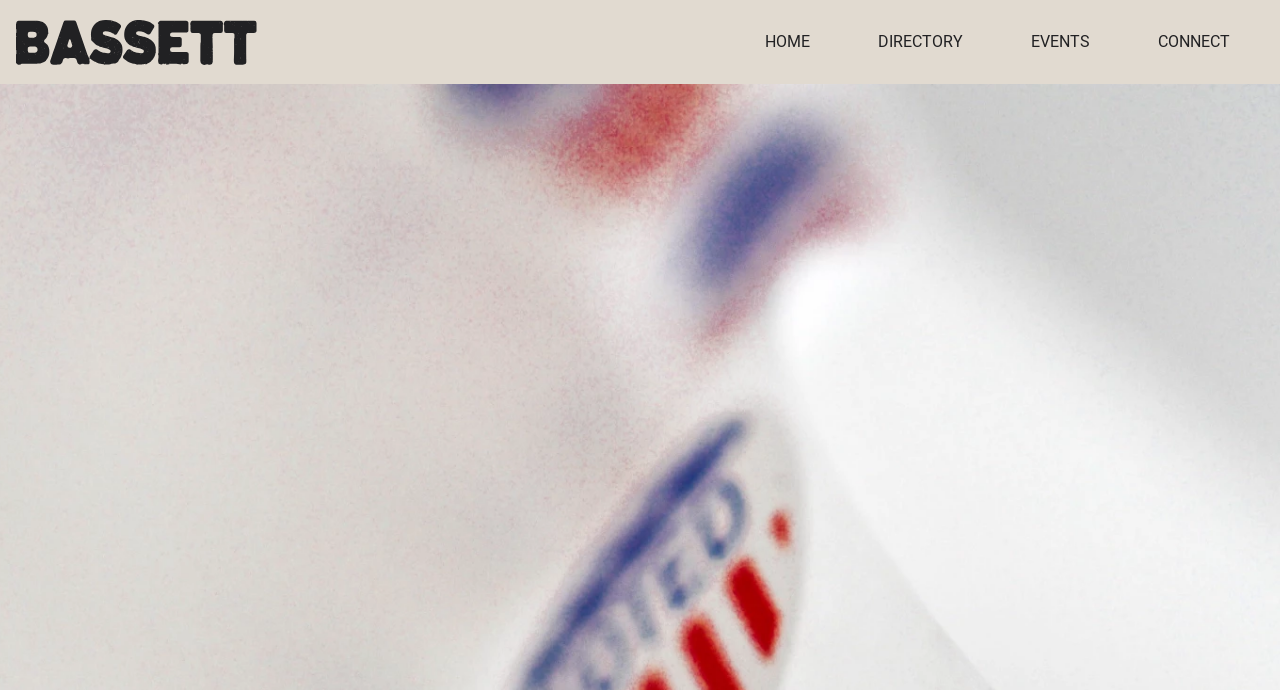Please find the bounding box for the following UI element description. Provide the coordinates in (top-left x, top-left y, bottom-right x, bottom-right y) format, with values between 0 and 1: Home

[0.573, 0.026, 0.658, 0.096]